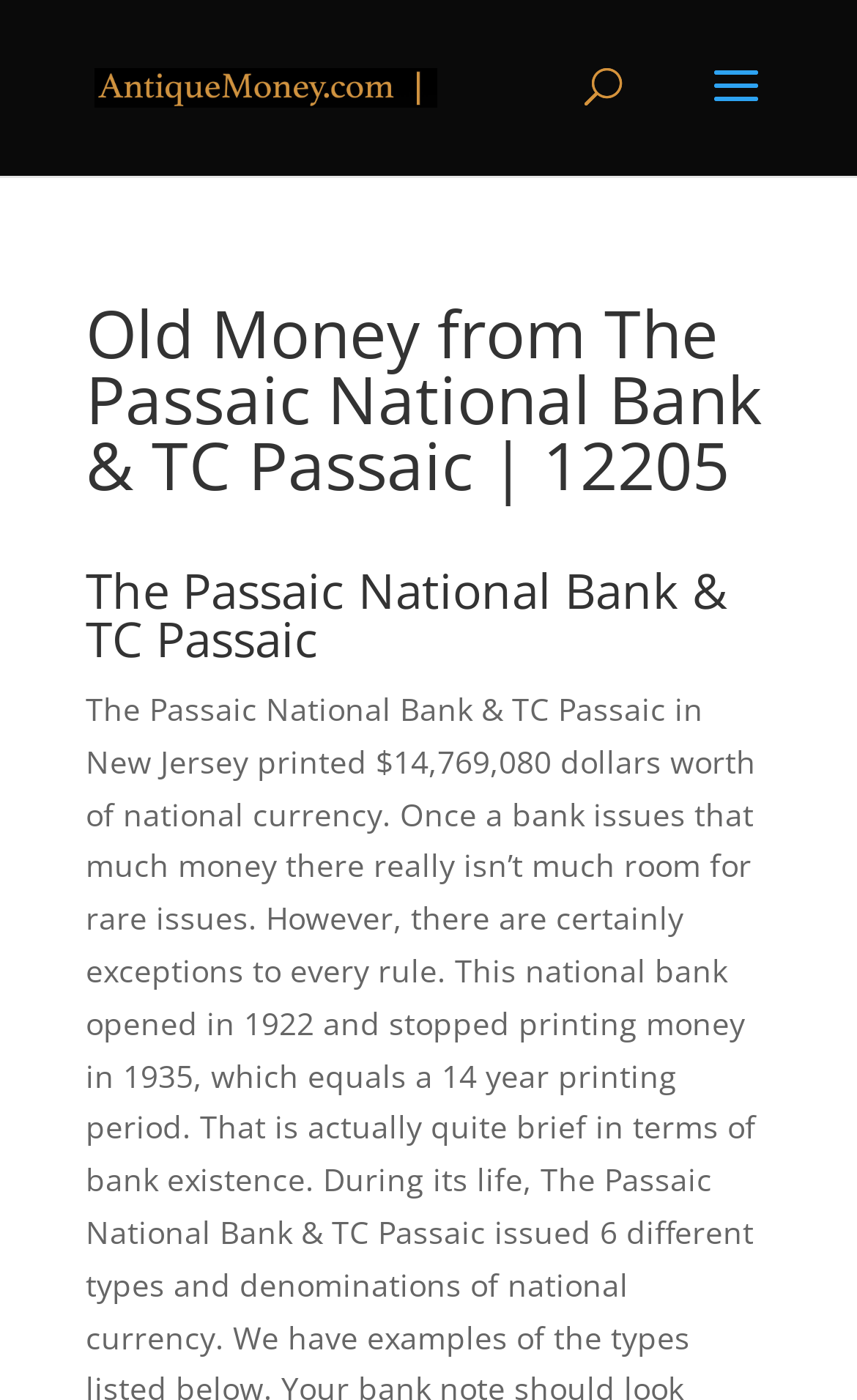Locate and extract the headline of this webpage.

Old Money from The Passaic National Bank & TC Passaic | 12205